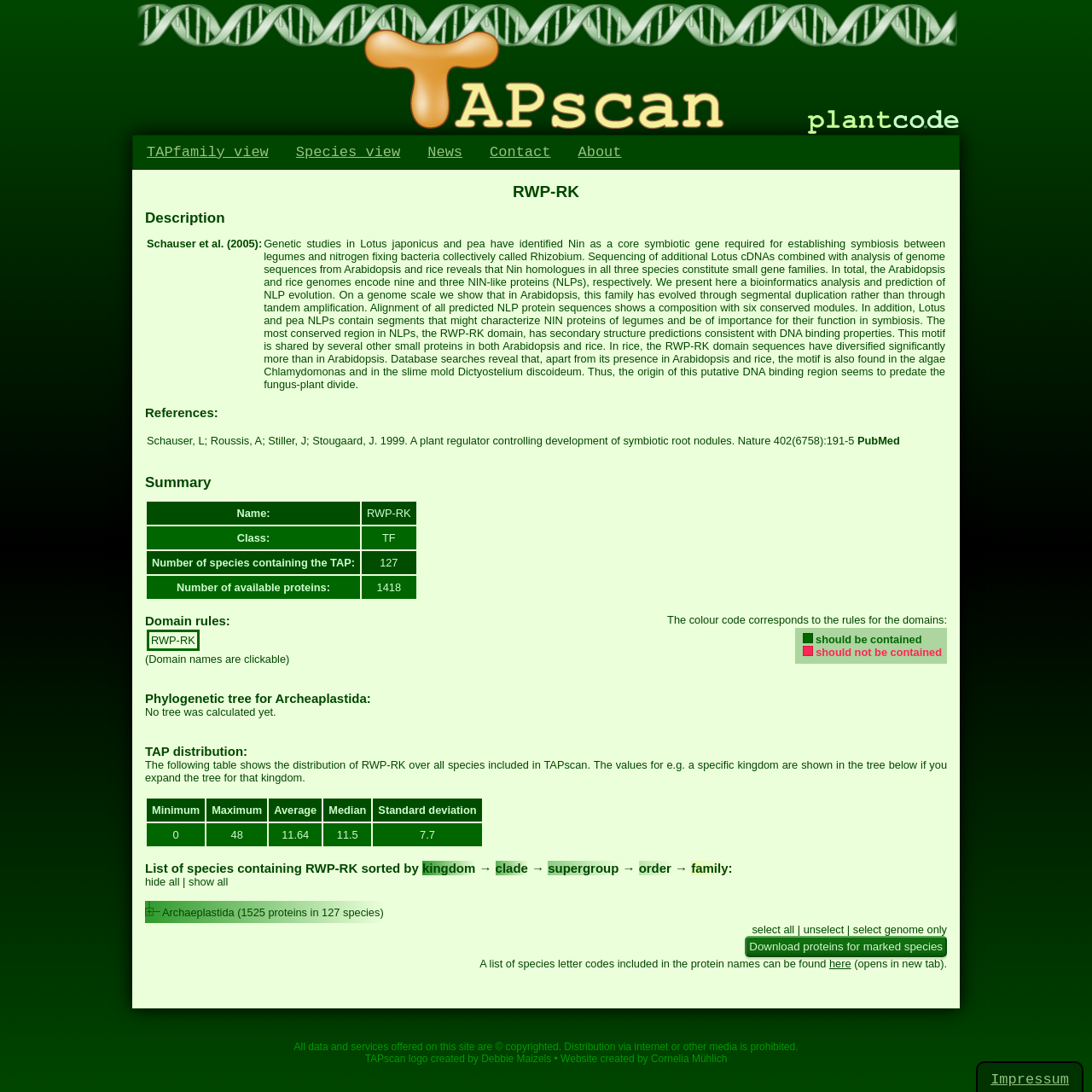Please locate the bounding box coordinates of the region I need to click to follow this instruction: "Click the RWP-RK link".

[0.47, 0.167, 0.53, 0.184]